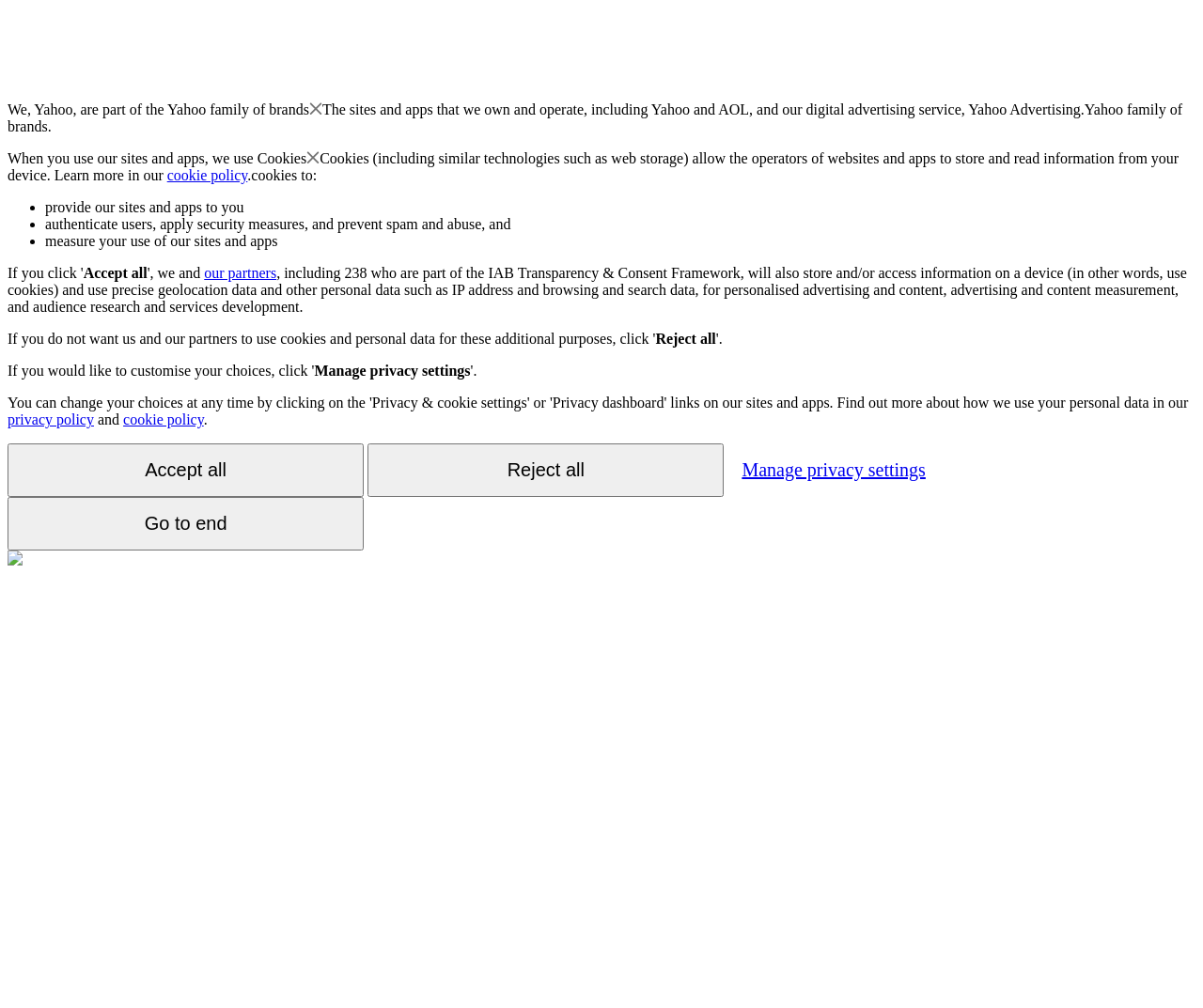What is Yahoo part of?
Examine the image closely and answer the question with as much detail as possible.

The webpage states that 'We, Yahoo, are part of the Yahoo family of brands', which indicates that Yahoo is part of a larger group of brands.